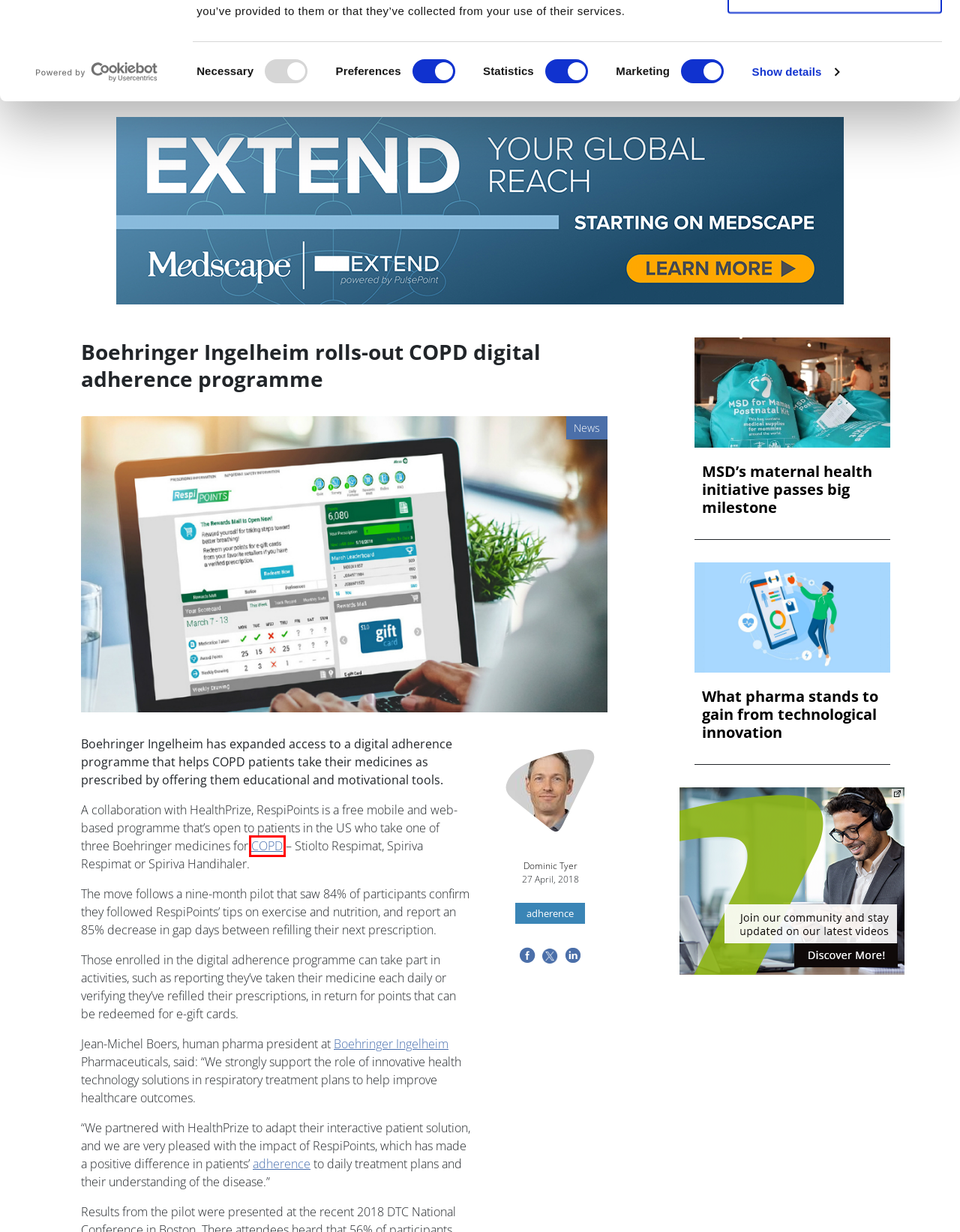You’re provided with a screenshot of a webpage that has a red bounding box around an element. Choose the best matching webpage description for the new page after clicking the element in the red box. The options are:
A. adherence | pharmaphorum
B. Prime editing comes of age as FDA clears human trials | pharmaphorum
C. Boehringer Ingelheim | pharmaphorum
D. COPD | pharmaphorum
E. Is pharma’s interest in orphan drugs waning? | pharmaphorum
F. MHRA ‘sandbox’ to pilot AI regulation will go live soon | pharmaphorum
G. California to sell state-branded Narcan generic to cut costs | pharmaphorum
H. Wegovy sales double, as starting restrictions start to lift | pharmaphorum

D